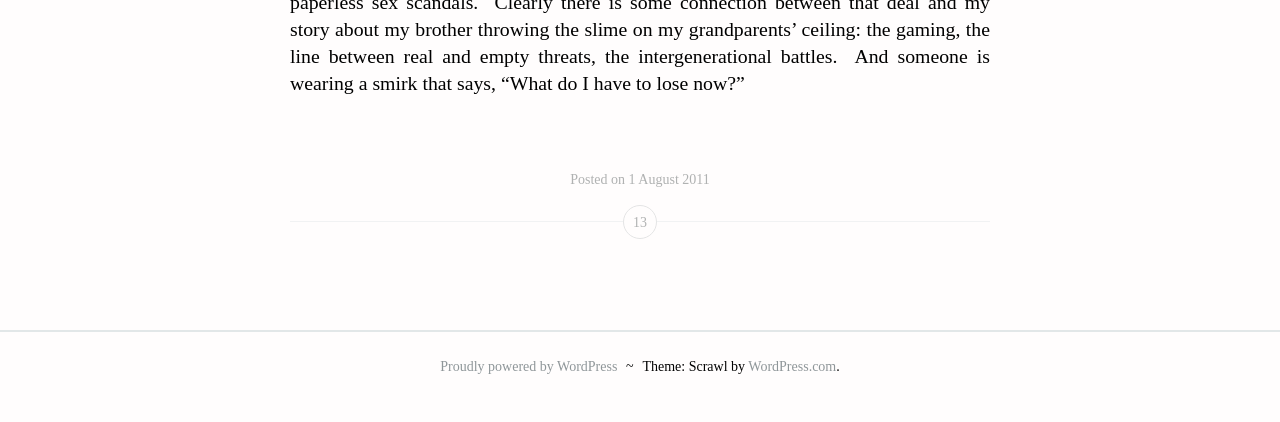What is the position of the 'Proudly powered by WordPress' text?
Using the image, answer in one word or phrase.

Bottom